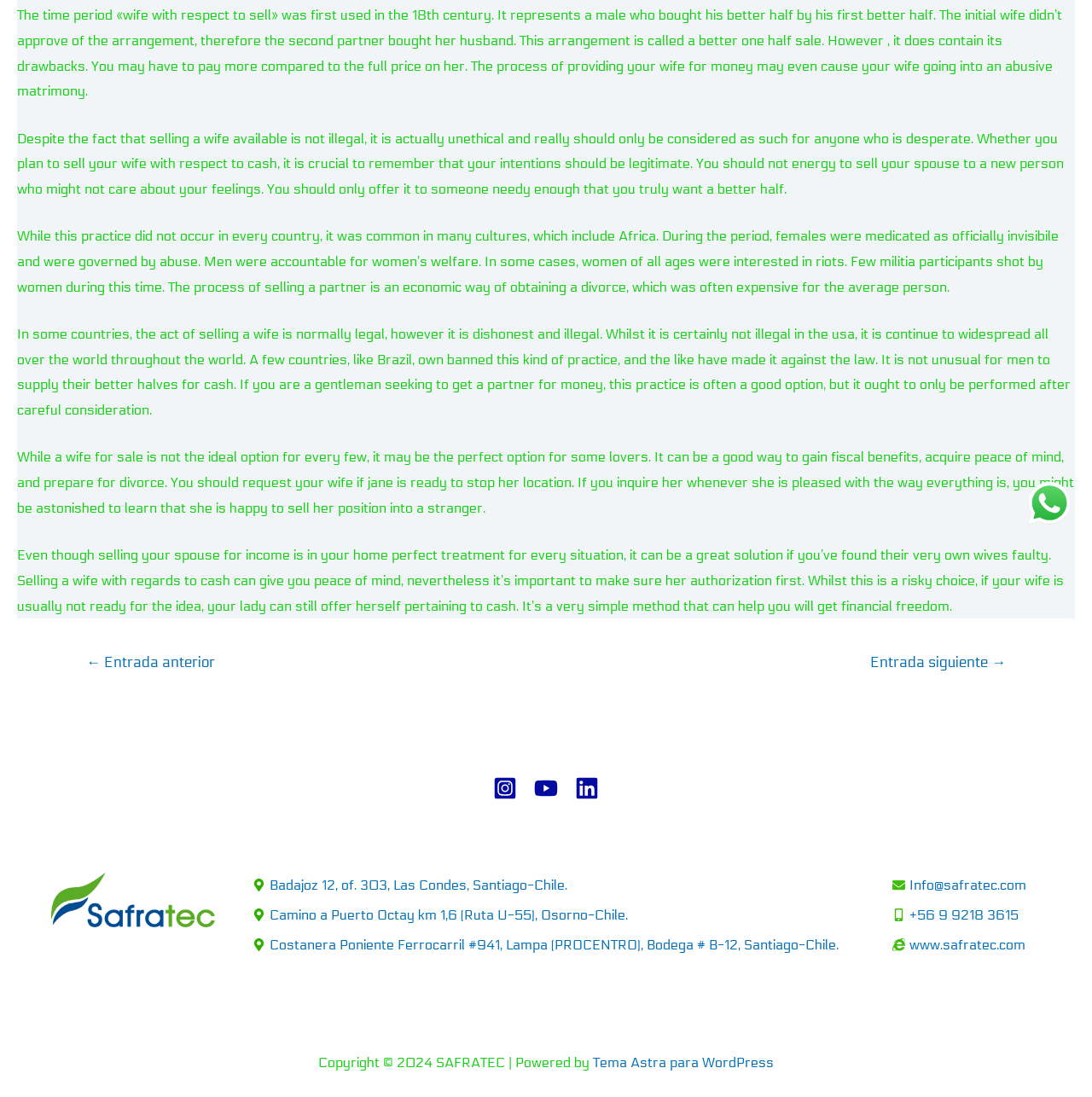From the webpage screenshot, identify the region described by ← Entrada anterior. Provide the bounding box coordinates as (top-left x, top-left y, bottom-right x, bottom-right y), with each value being a floating point number between 0 and 1.

[0.059, 0.59, 0.217, 0.621]